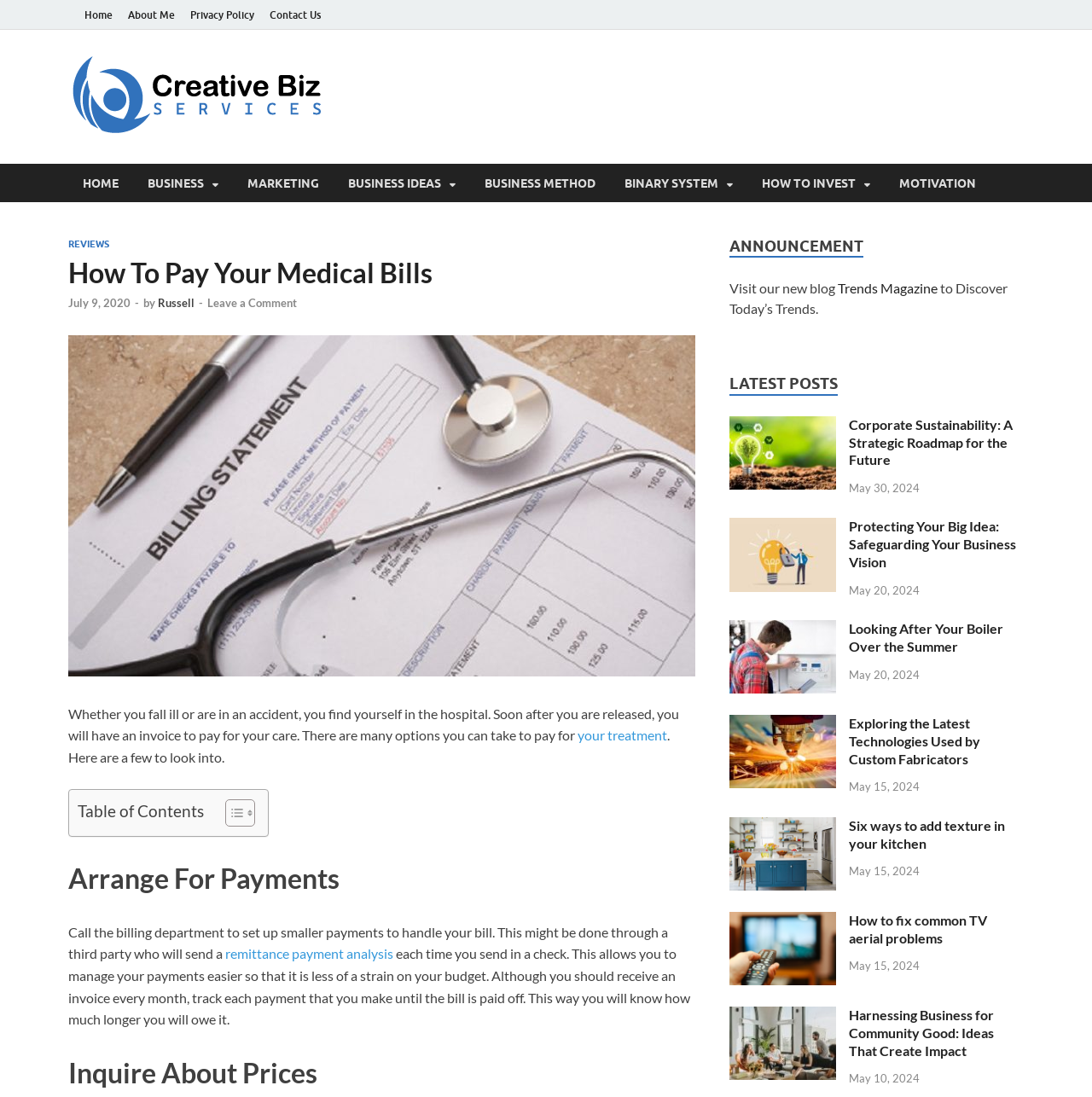Please provide a one-word or short phrase answer to the question:
What is the format of the dates mentioned in the latest posts section?

Month Day, Year